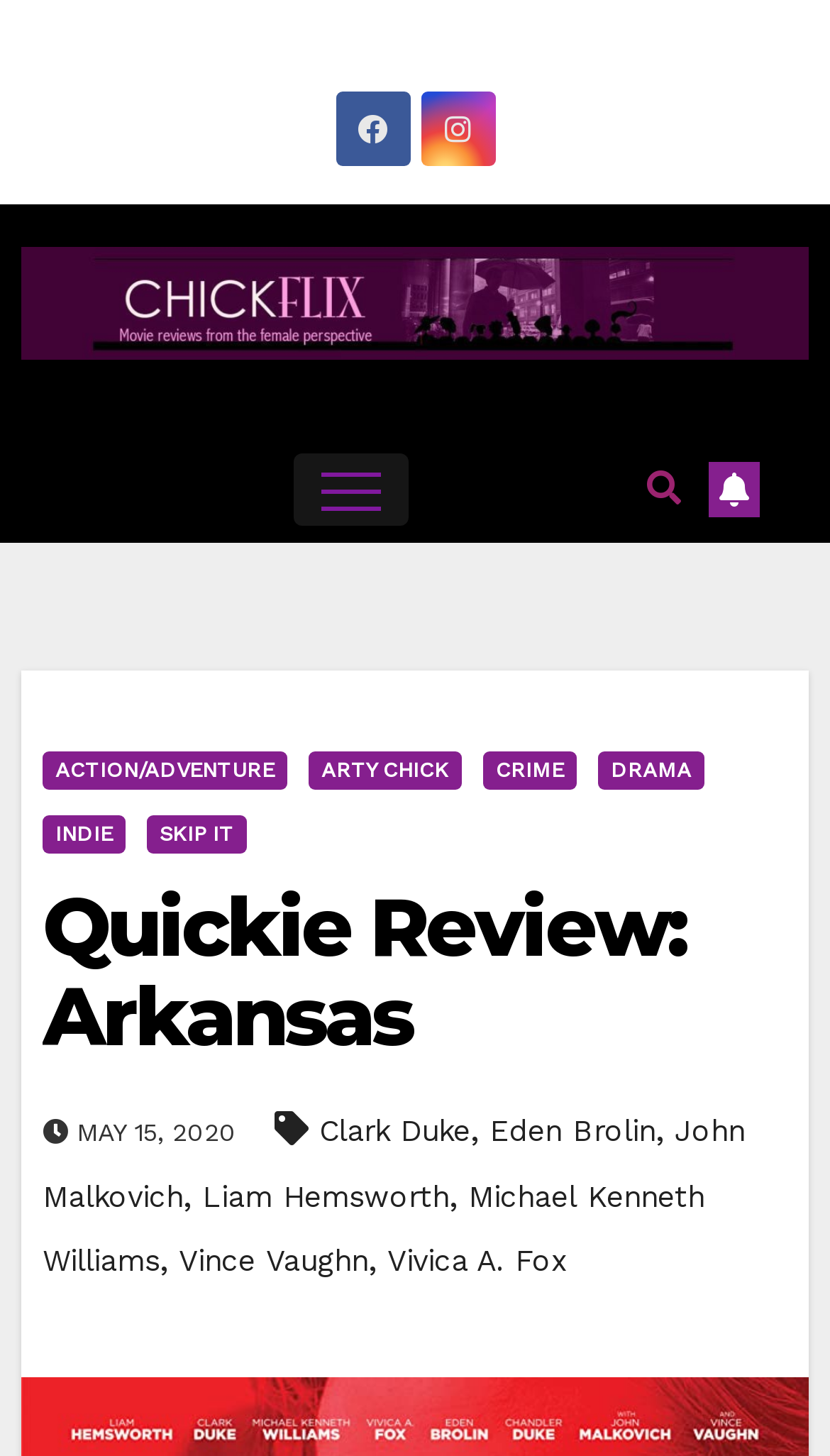Please locate the bounding box coordinates for the element that should be clicked to achieve the following instruction: "go to the talk show". Ensure the coordinates are given as four float numbers between 0 and 1, i.e., [left, top, right, bottom].

None